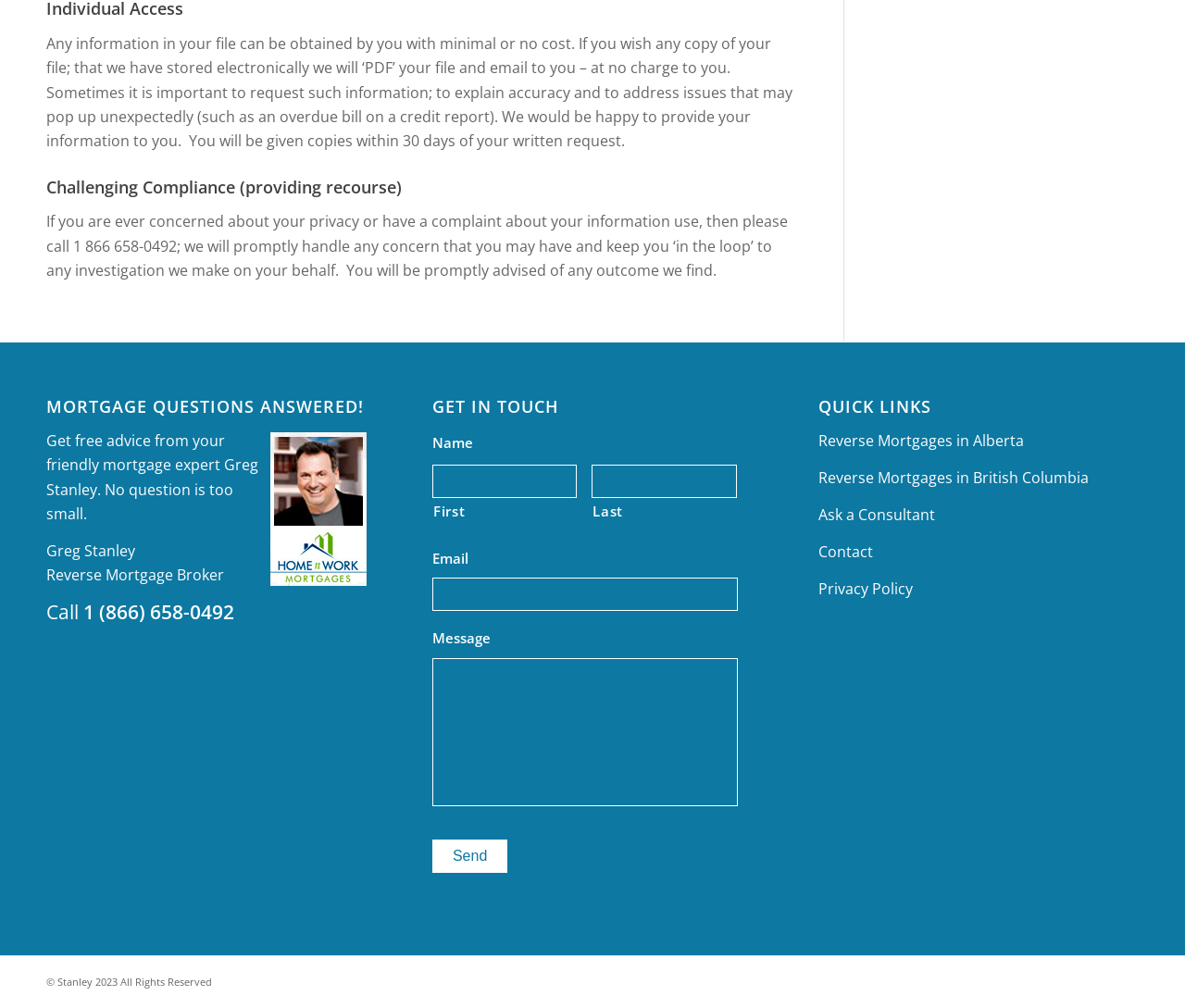What is the title of the section where one can ask a consultant?
Give a one-word or short-phrase answer derived from the screenshot.

QUICK LINKS